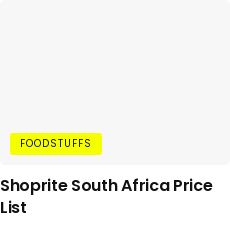What type of products are listed in this section?
Please elaborate on the answer to the question with detailed information.

Above the heading, there is a highlighted button labeled 'FOODSTUFFS', suggesting that this section is dedicated to various food item prices and relevant information.